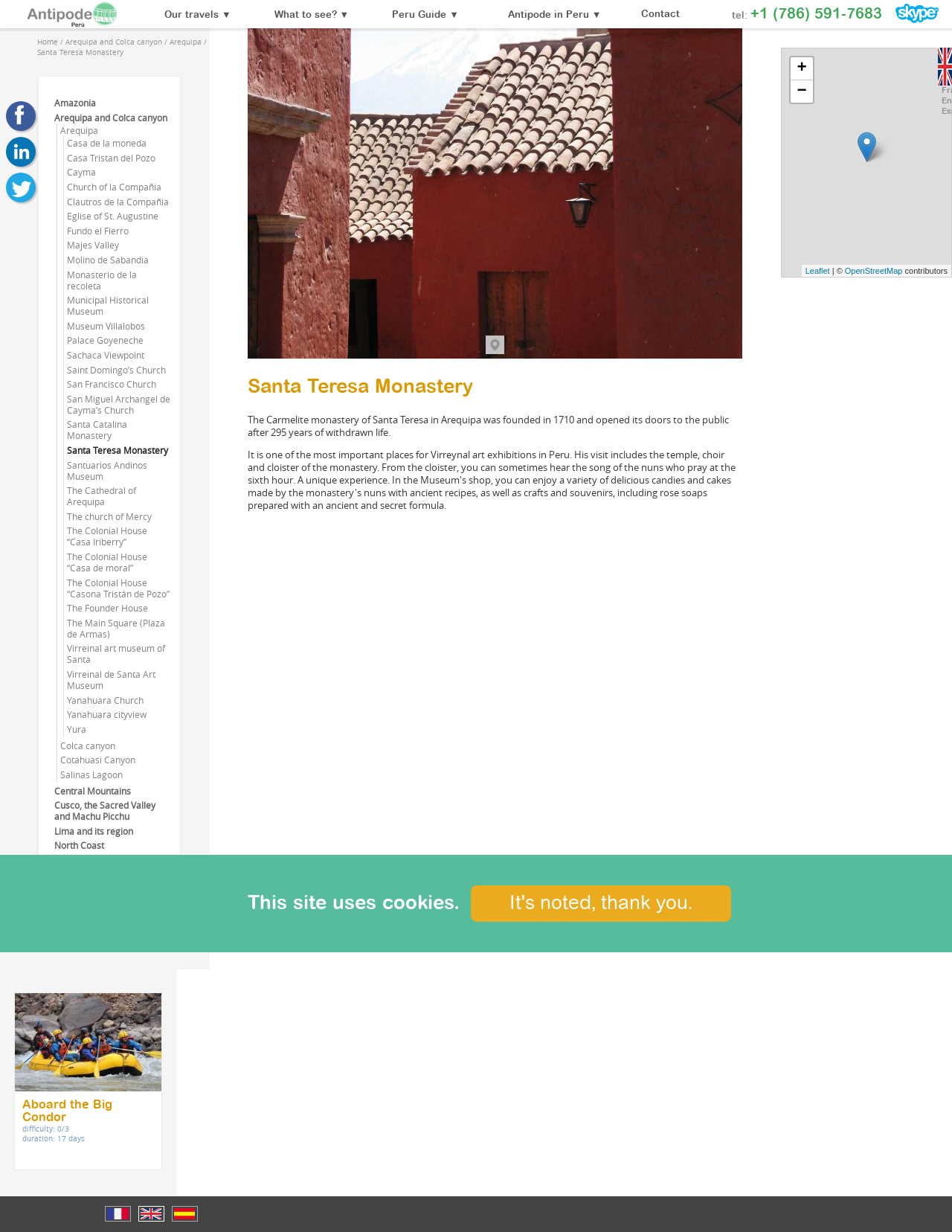Examine the image carefully and respond to the question with a detailed answer: 
In what year was the monastery founded?

The year the monastery was founded can be found in the static text element on the webpage, which states 'The Carmelite monastery of Santa Teresa in Arequipa was founded in 1710 and opened its doors to the public after 295 years of withdrawn life.' This text provides information about the history of the monastery.